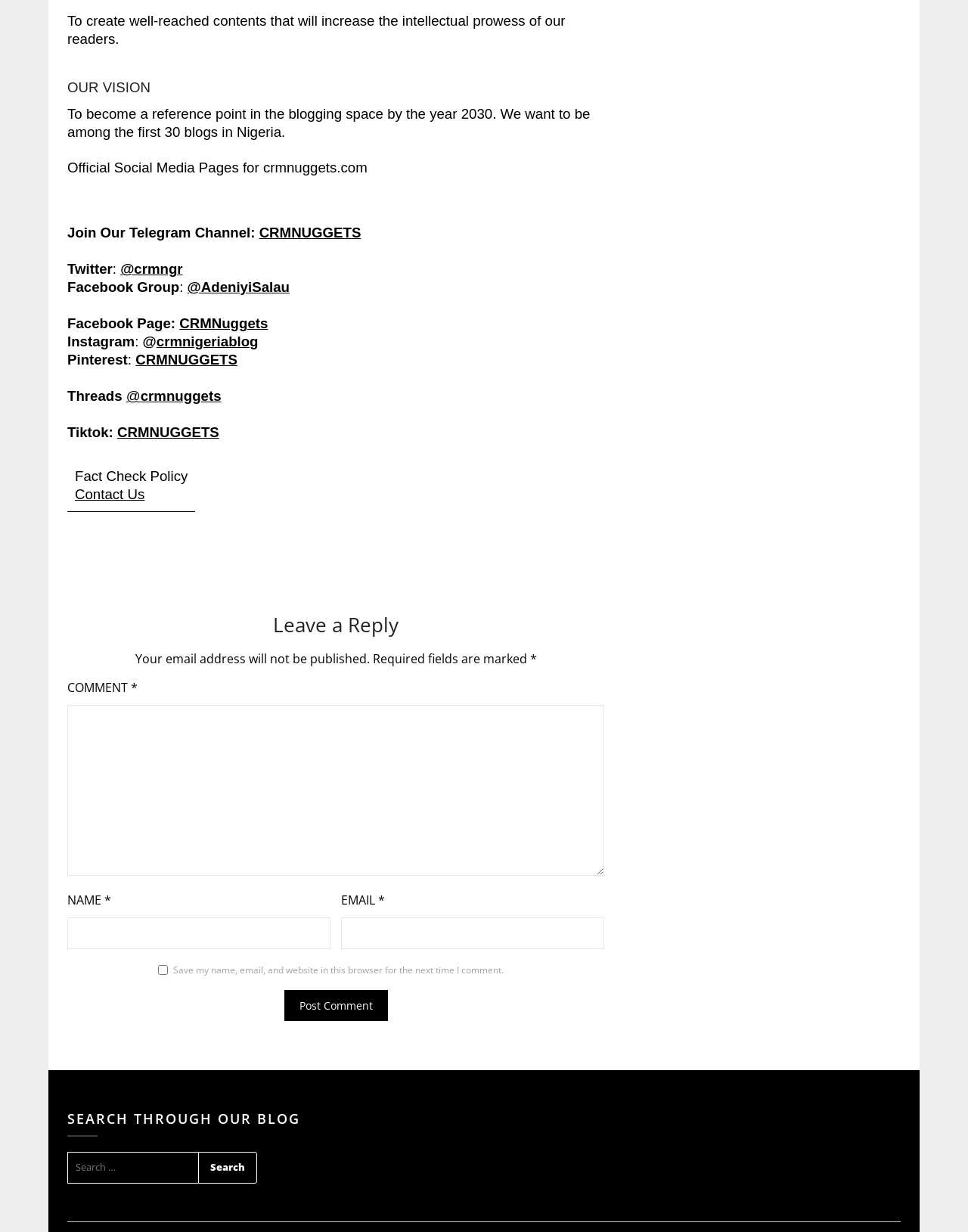Identify the coordinates of the bounding box for the element that must be clicked to accomplish the instruction: "Search through the blog".

[0.07, 0.899, 0.346, 0.923]